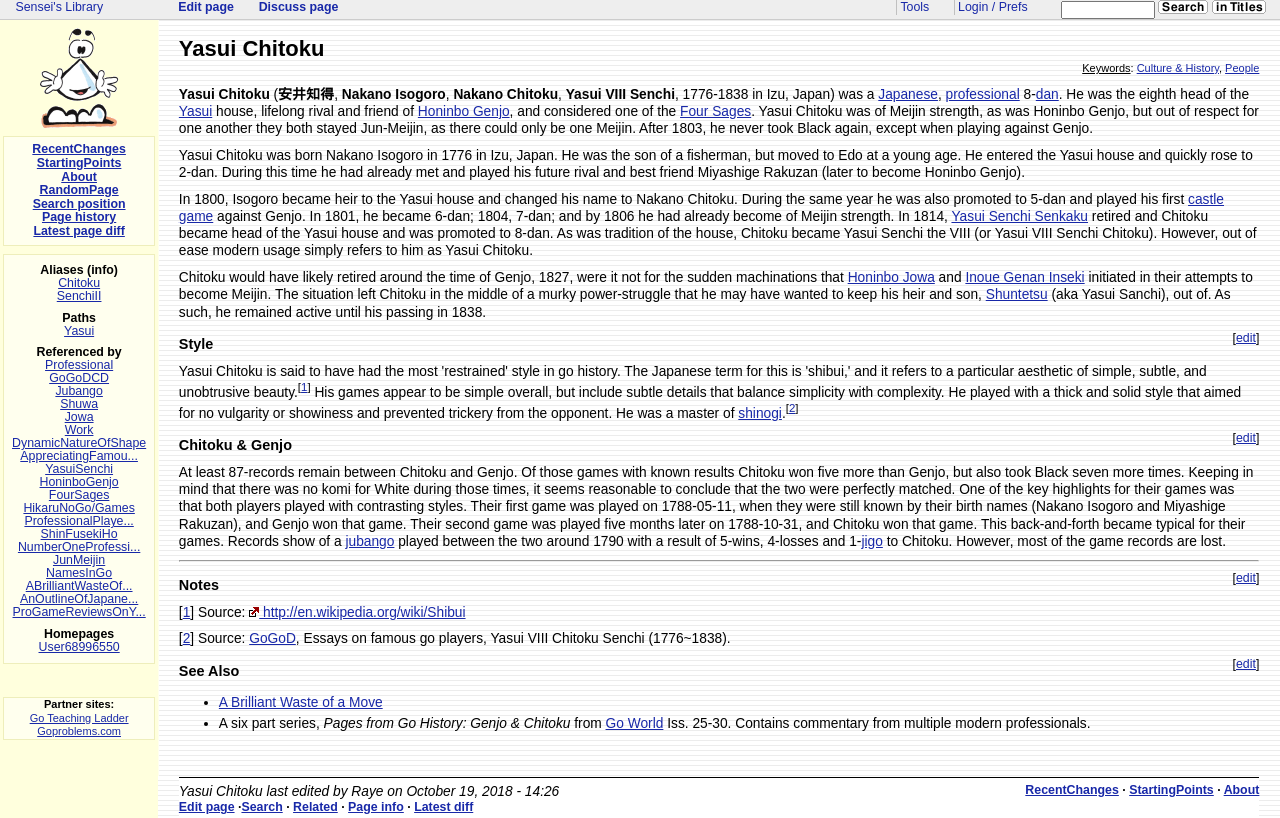What is the name of the game played between Chitoku and Genjo?
Please use the image to provide a one-word or short phrase answer.

Jubango